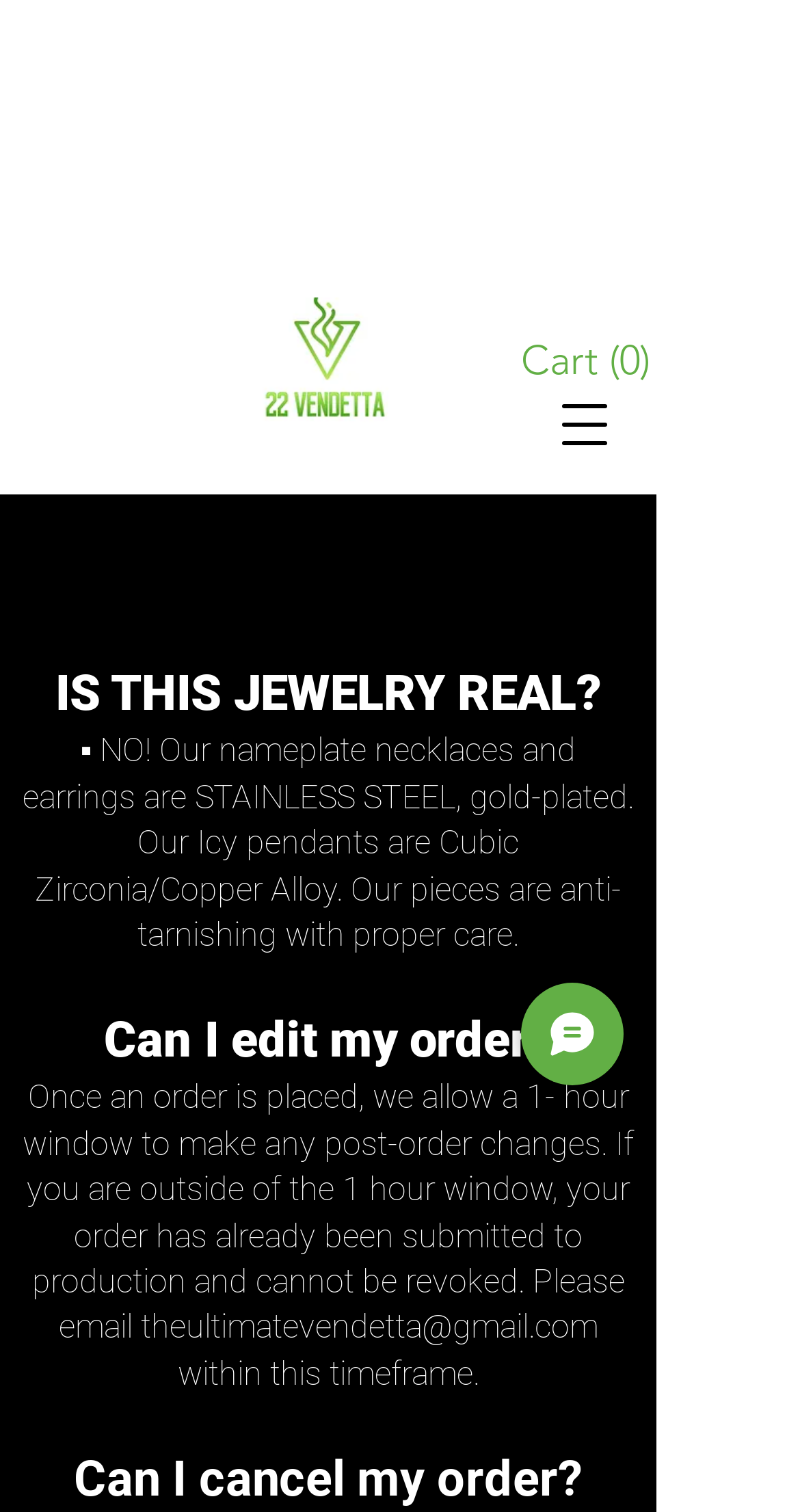Describe all the key features of the webpage in detail.

The webpage is about the FAQ section of 22 Vendetta, a jewelry brand. At the top right corner, there is a button to open the navigation menu. Below it, there is a link to an image, IMG_2568_edited.jpg, which is positioned near the top center of the page. Next to it, on the right side, is a link to the cart with 0 items, accompanied by a small icon represented by an SVG element.

The main content of the page is divided into sections, each with a question and answer format. The first section has a heading "FAQ" at the top center of the page. The first question, "IS THIS JEWELRY REAL?", is positioned below the heading, with the answer provided in a paragraph below it. The answer explains that the jewelry is not real, but rather made of stainless steel, gold-plated, and cubic zirconia.

Below this section, there are two more questions, "Can I edit my order?" and "Can I cancel my order?", each with their respective answers. The answers provide information on the time frame for making changes to an order and the process for canceling an order. There is also an email address provided for customers to contact the company.

At the bottom right corner of the page, there is a button labeled "Chat", accompanied by a small image.